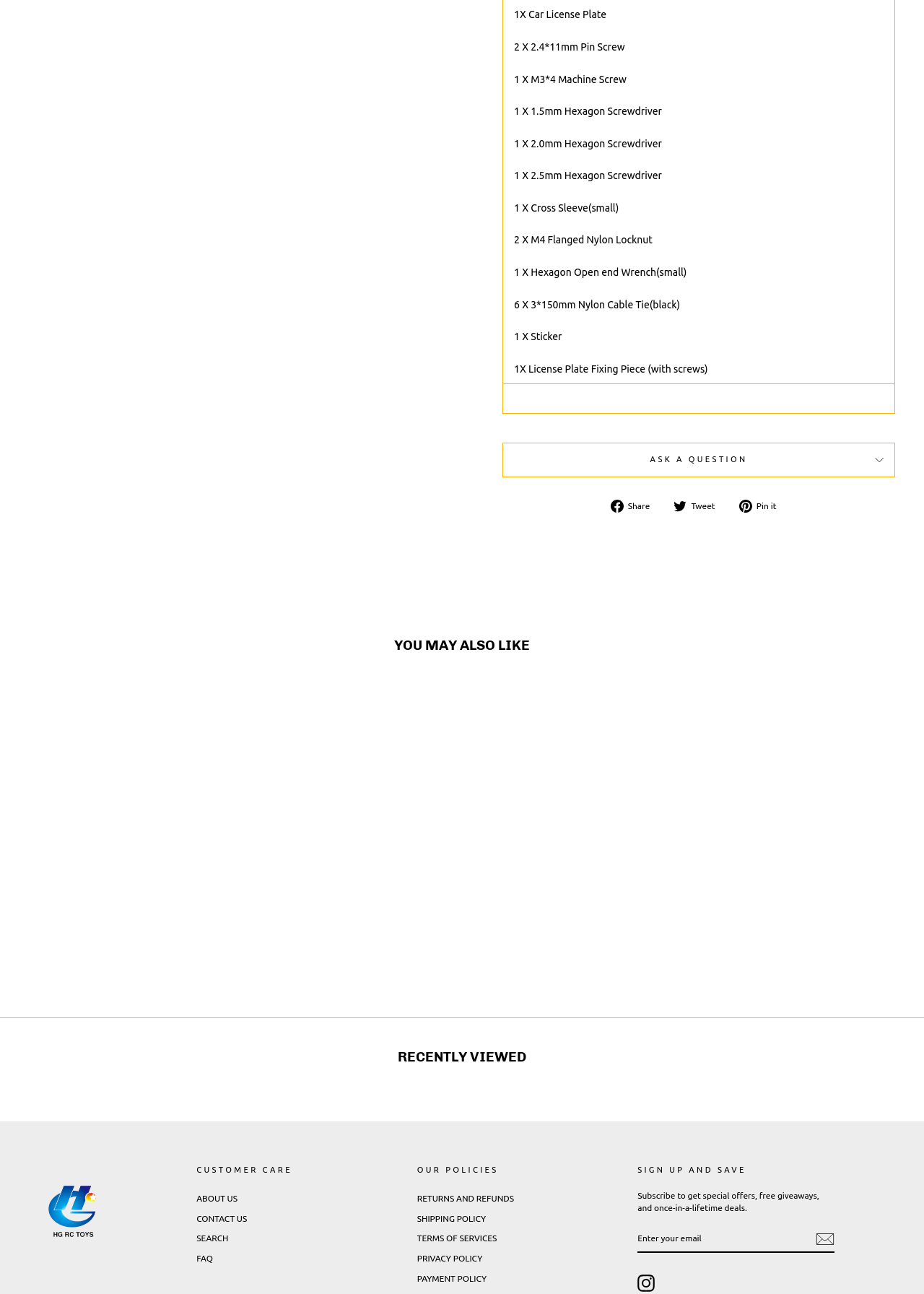Identify the bounding box for the element characterized by the following description: "Pin it Pin on Pinterest".

[0.8, 0.385, 0.852, 0.396]